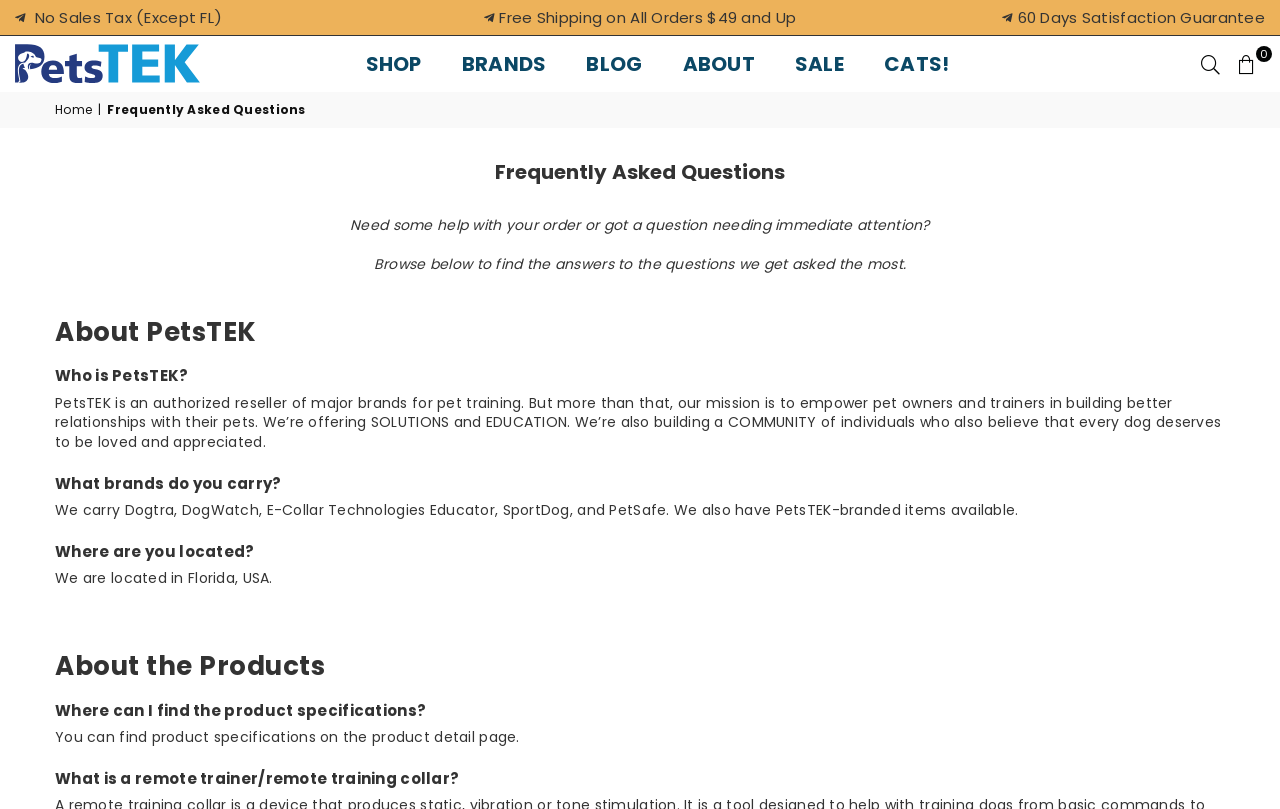Extract the bounding box for the UI element that matches this description: "parent_node: 0 title="Search"".

[0.931, 0.06, 0.96, 0.097]